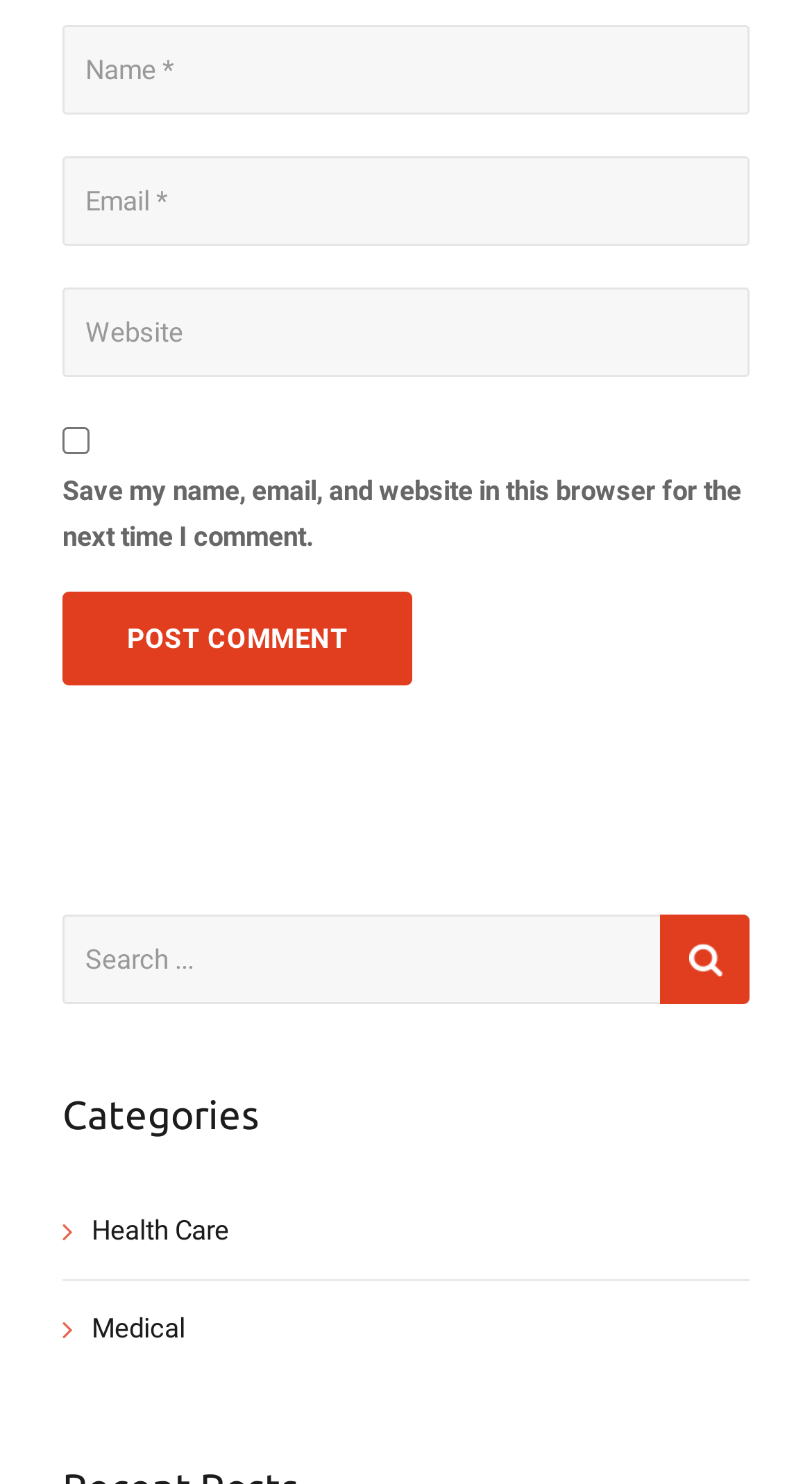Based on the visual content of the image, answer the question thoroughly: What is the category of the second link?

The second link is labeled ' Medical' which indicates that it is a category related to medical topics.